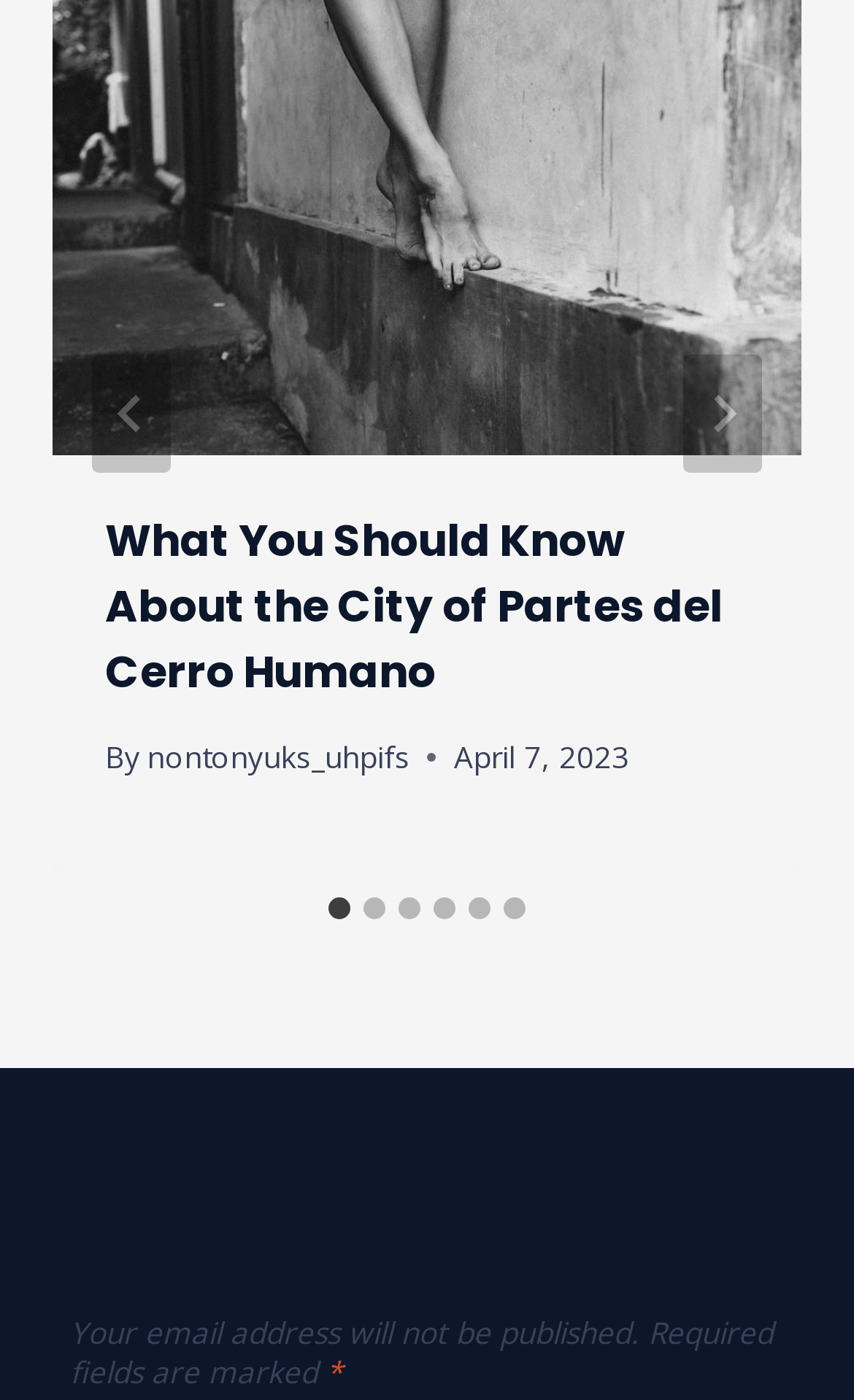Can you specify the bounding box coordinates for the region that should be clicked to fulfill this instruction: "Go to the last slide".

[0.108, 0.253, 0.2, 0.338]